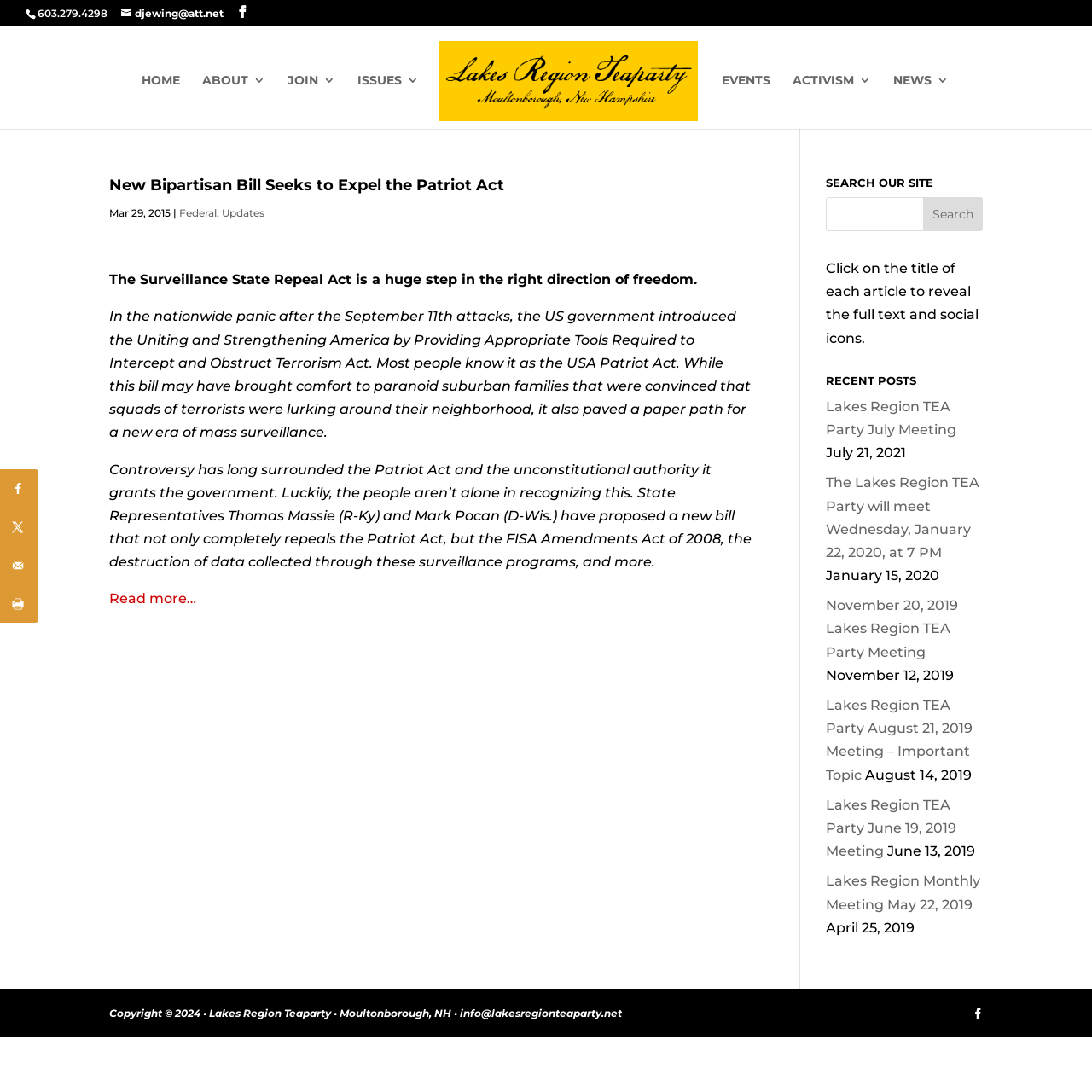Kindly provide the bounding box coordinates of the section you need to click on to fulfill the given instruction: "Click on the 'HOME' link".

None